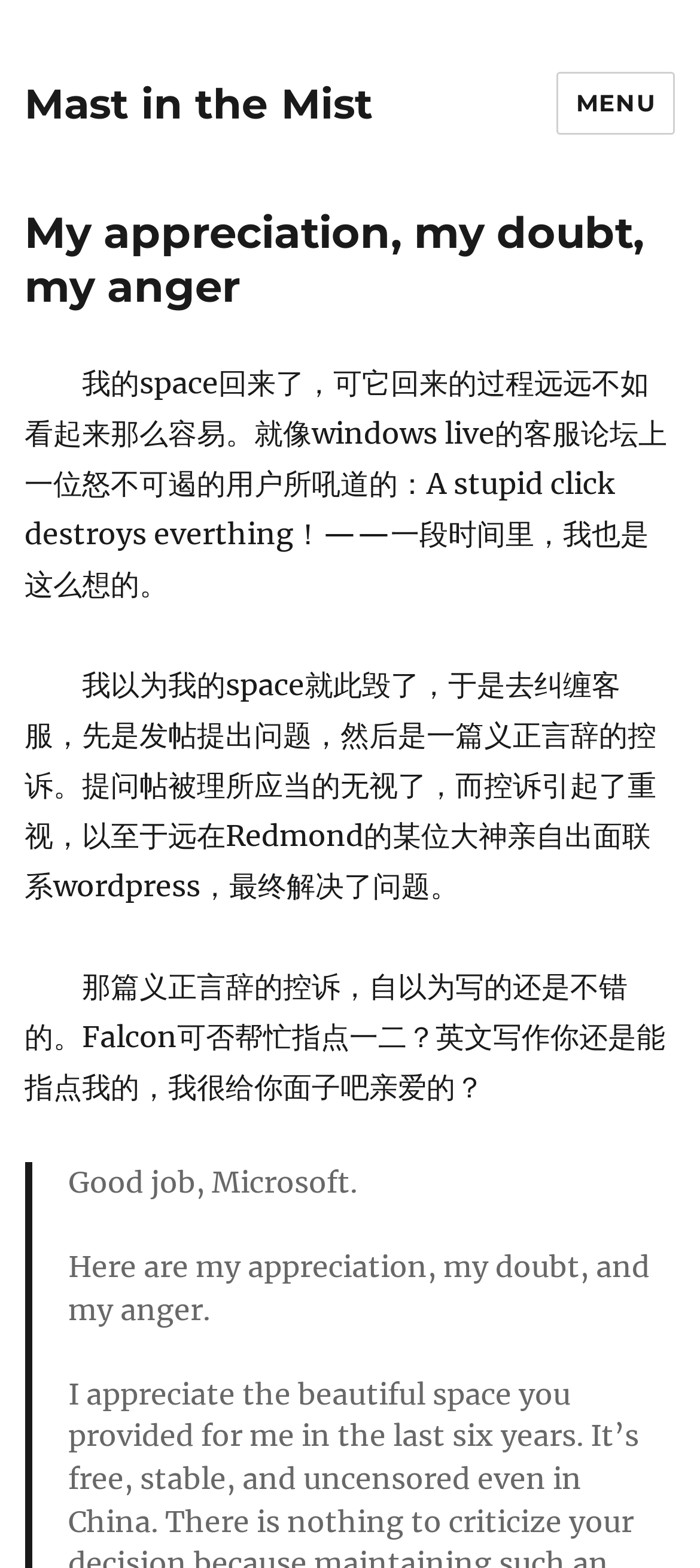Reply to the question below using a single word or brief phrase:
What is the last phrase of the text in English?

Good job, Microsoft.